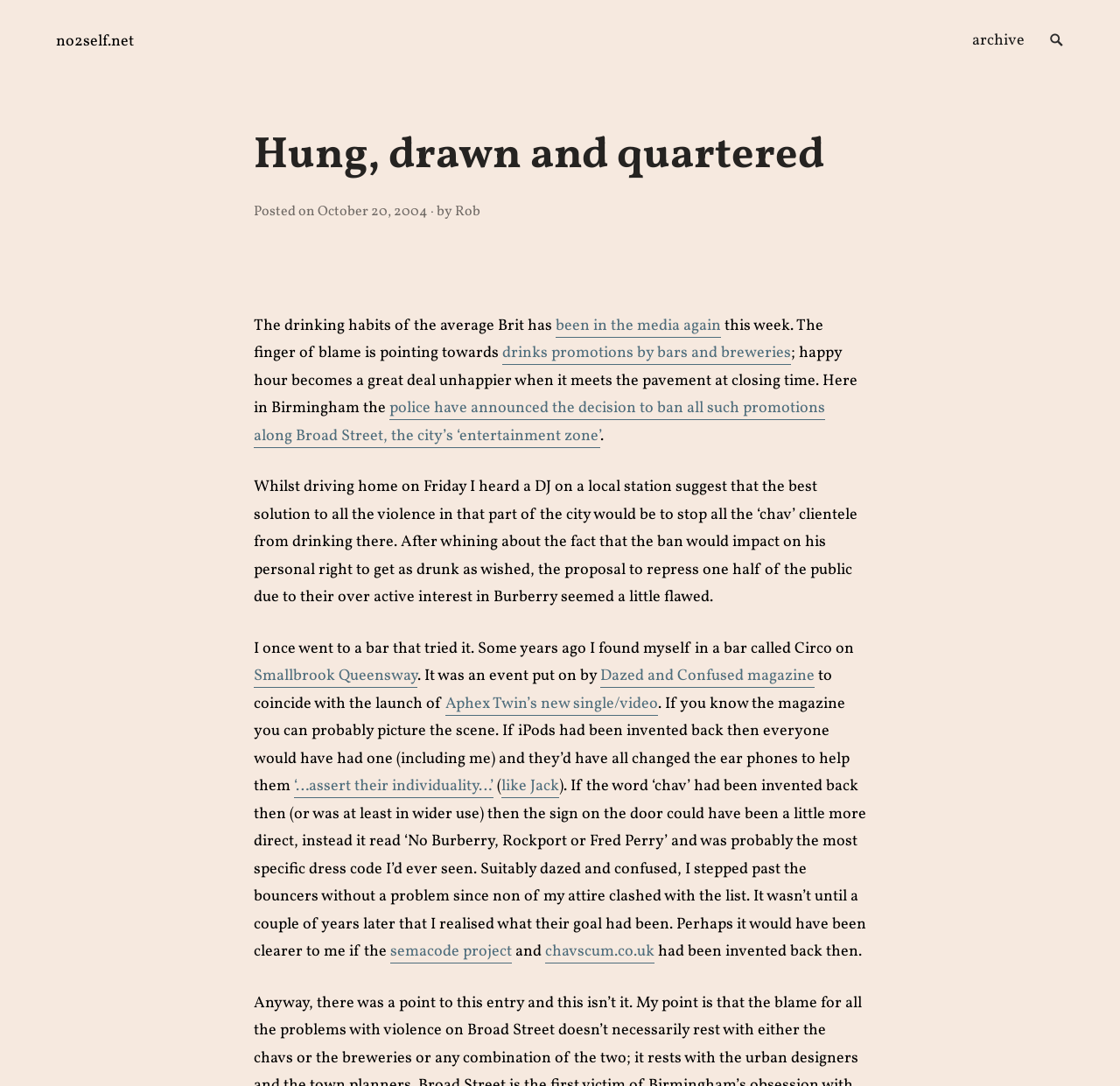Offer a detailed account of what is visible on the webpage.

The webpage appears to be a blog post titled "Hung, drawn and quartered" on the website no2self.net. At the top, there is a link to the website's homepage and an archive link, accompanied by an icon. Below this, there is a header section with the title of the post, "Hung, drawn and quartered", followed by the date "October 20, 2004" and the author's name, "Rob".

The main content of the post is a lengthy article discussing the drinking habits of the average Brit and the media's reaction to it. The article is divided into several paragraphs, with links to external sources and references scattered throughout. The text discusses topics such as drinks promotions, police decisions, and personal anecdotes.

There are several links within the article, including references to specific locations like Broad Street in Birmingham, and to external sources like Dazed and Confused magazine and Aphex Twin's music. The article also mentions specific brands like Burberry, Rockport, and Fred Perry, and includes a humorous anecdote about a dress code at a bar.

Towards the bottom of the page, there are more links, including one to a project called "semacode" and another to a website called "chavscum.co.uk". The overall layout of the page is dense, with a focus on the written content.